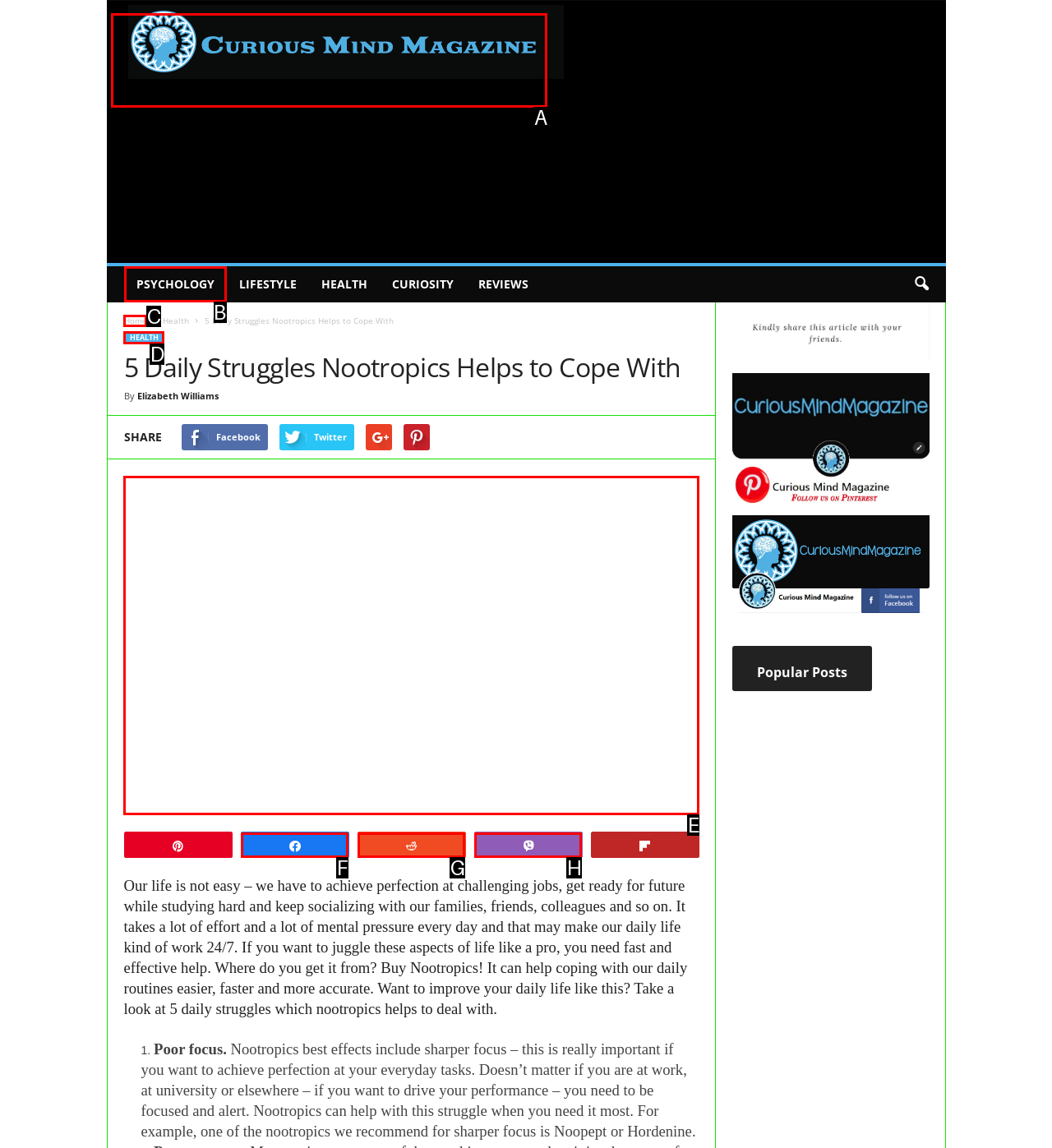Tell me which letter corresponds to the UI element that should be clicked to fulfill this instruction: Click on HOME
Answer using the letter of the chosen option directly.

None